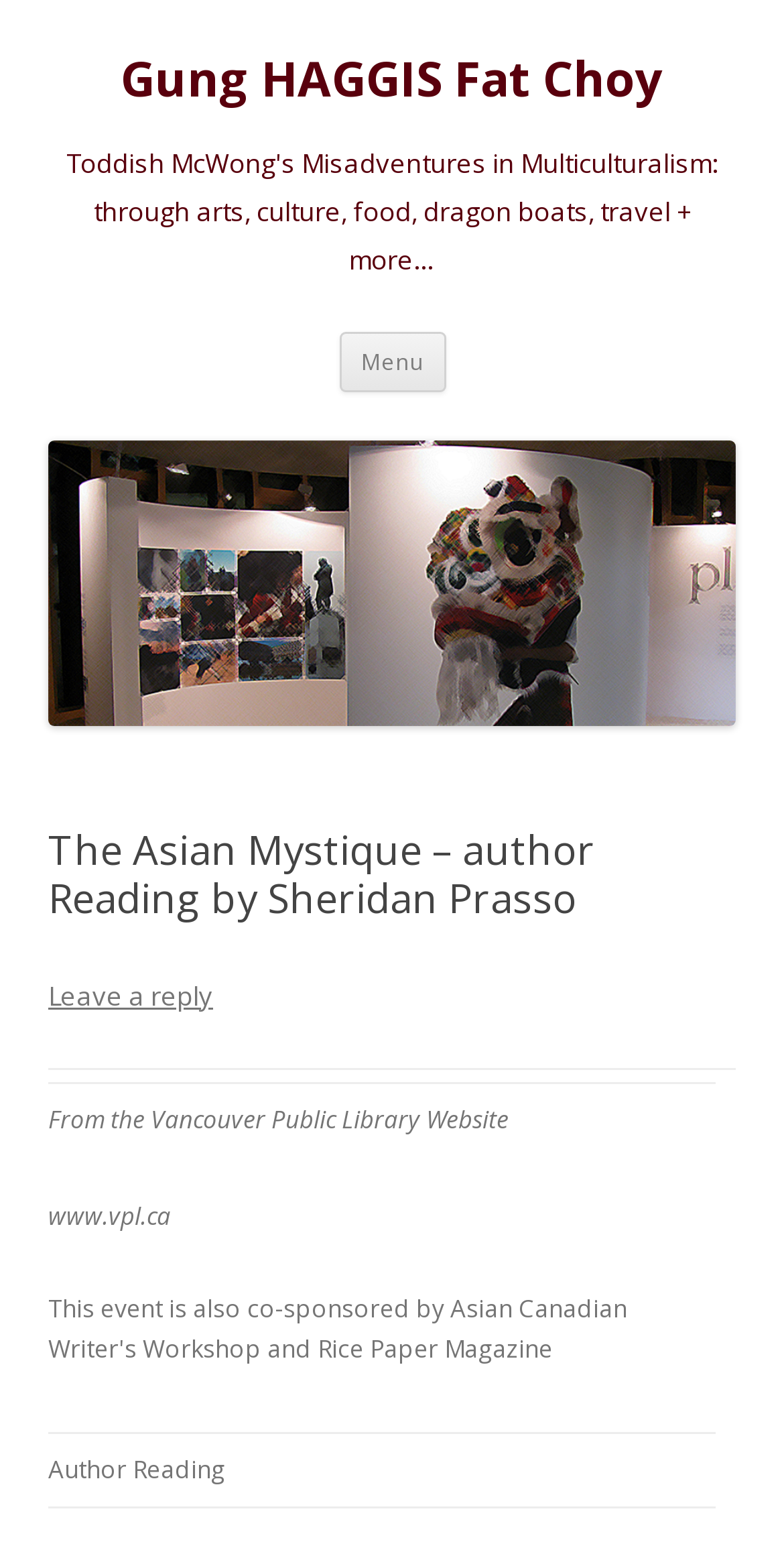Determine the bounding box for the UI element as described: "Leave a reply". The coordinates should be represented as four float numbers between 0 and 1, formatted as [left, top, right, bottom].

[0.062, 0.632, 0.272, 0.655]